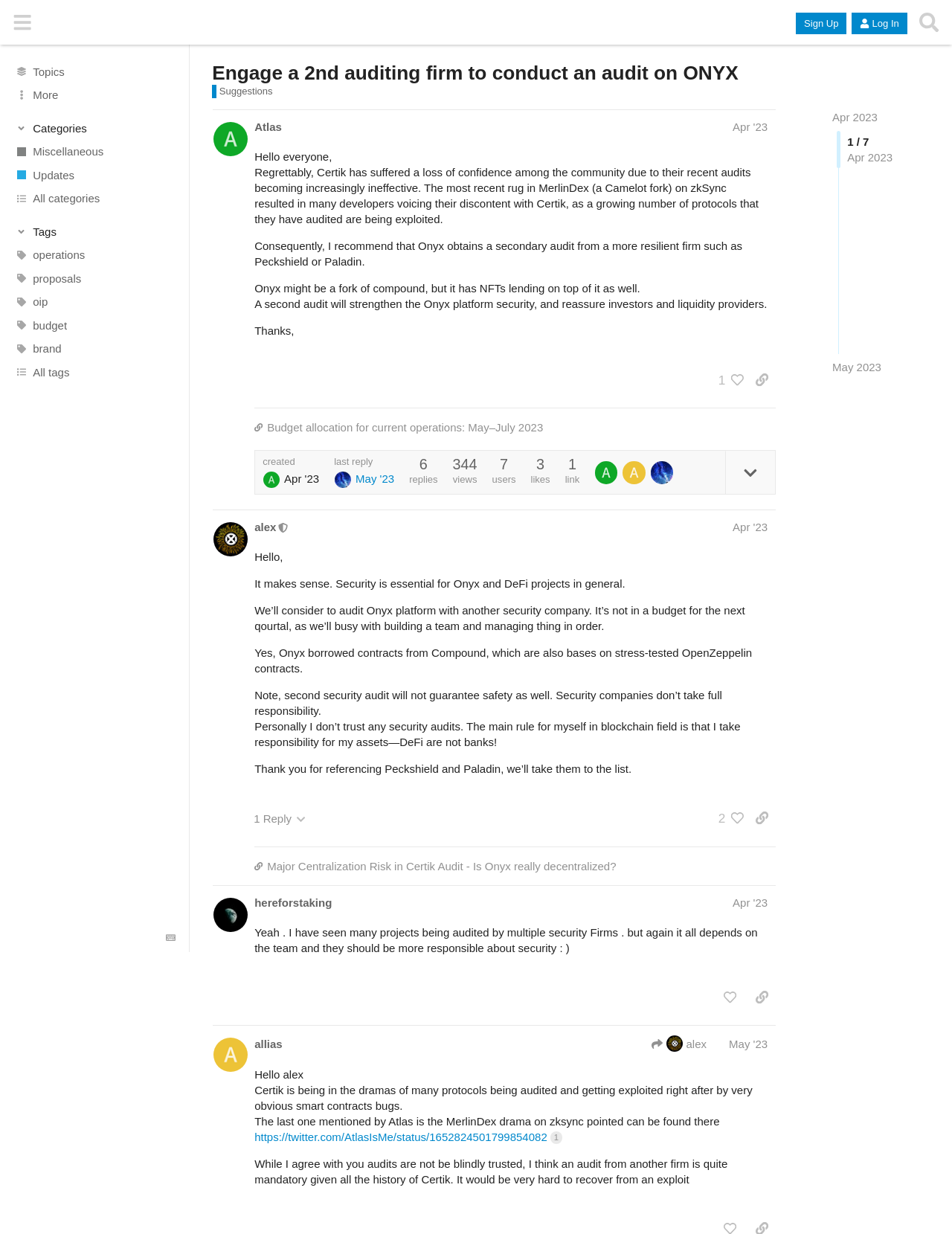Locate the bounding box coordinates of the element I should click to achieve the following instruction: "Expand the 'Categories' section".

[0.015, 0.098, 0.184, 0.11]